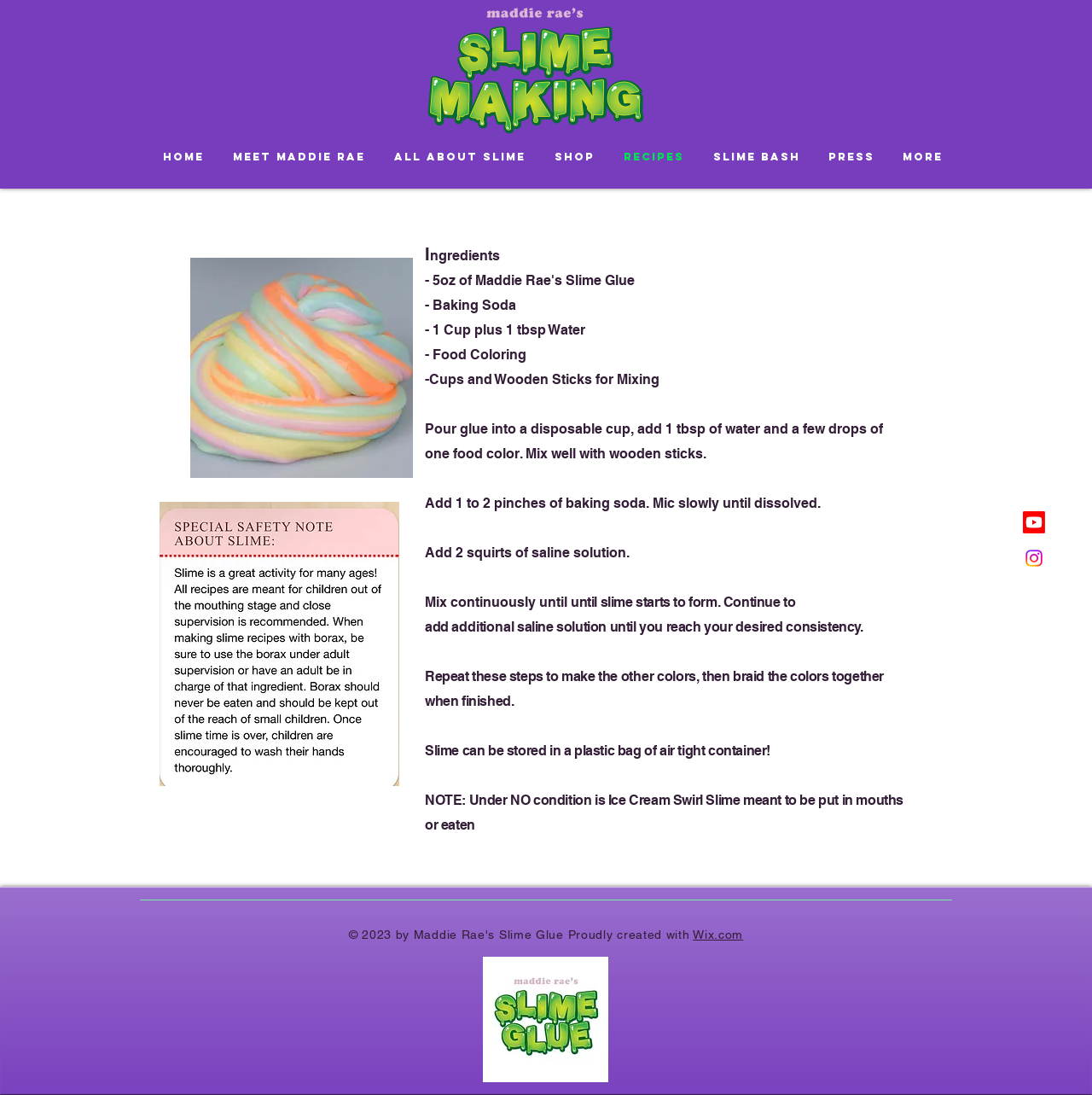Provide an in-depth caption for the elements present on the webpage.

This webpage is about Ice Cream Swirl Slime, a type of slime-making activity. At the top, there is a navigation bar with 8 links: Home, Meet Maddie Rae, All About Slime, Shop, Recipes, Slime Bash, Press, and More. To the right of the navigation bar, there is a logo image of slime making.

Below the navigation bar, there is a main content area. On the left side, there are two images of slime, one on top of the other. The top image is slightly larger than the bottom one.

On the right side of the main content area, there is a heading that provides a recipe for making Ice Cream Swirl Slime. The recipe includes a list of ingredients and step-by-step instructions on how to mix the ingredients to create the slime. The instructions are divided into several paragraphs, each describing a specific step in the process.

At the bottom of the page, there is a social bar with links to YouTube and Instagram. There is also a content information section with a link to Wix.com and an image of Maddie Rae's slime glue.

Overall, the webpage is focused on providing information and resources for making Ice Cream Swirl Slime, with a clear and organized layout that makes it easy to navigate and follow the recipe.